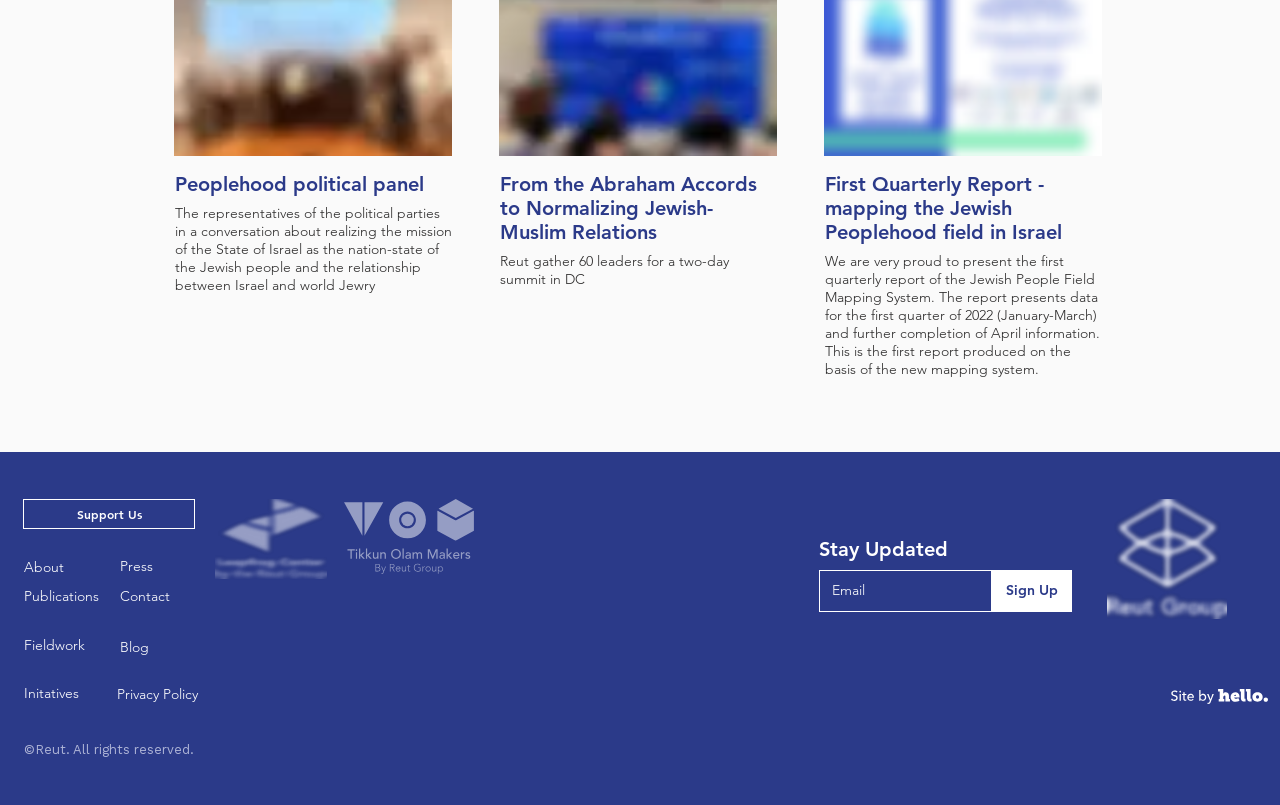How many links are in the footer section?
Answer the question with just one word or phrase using the image.

7